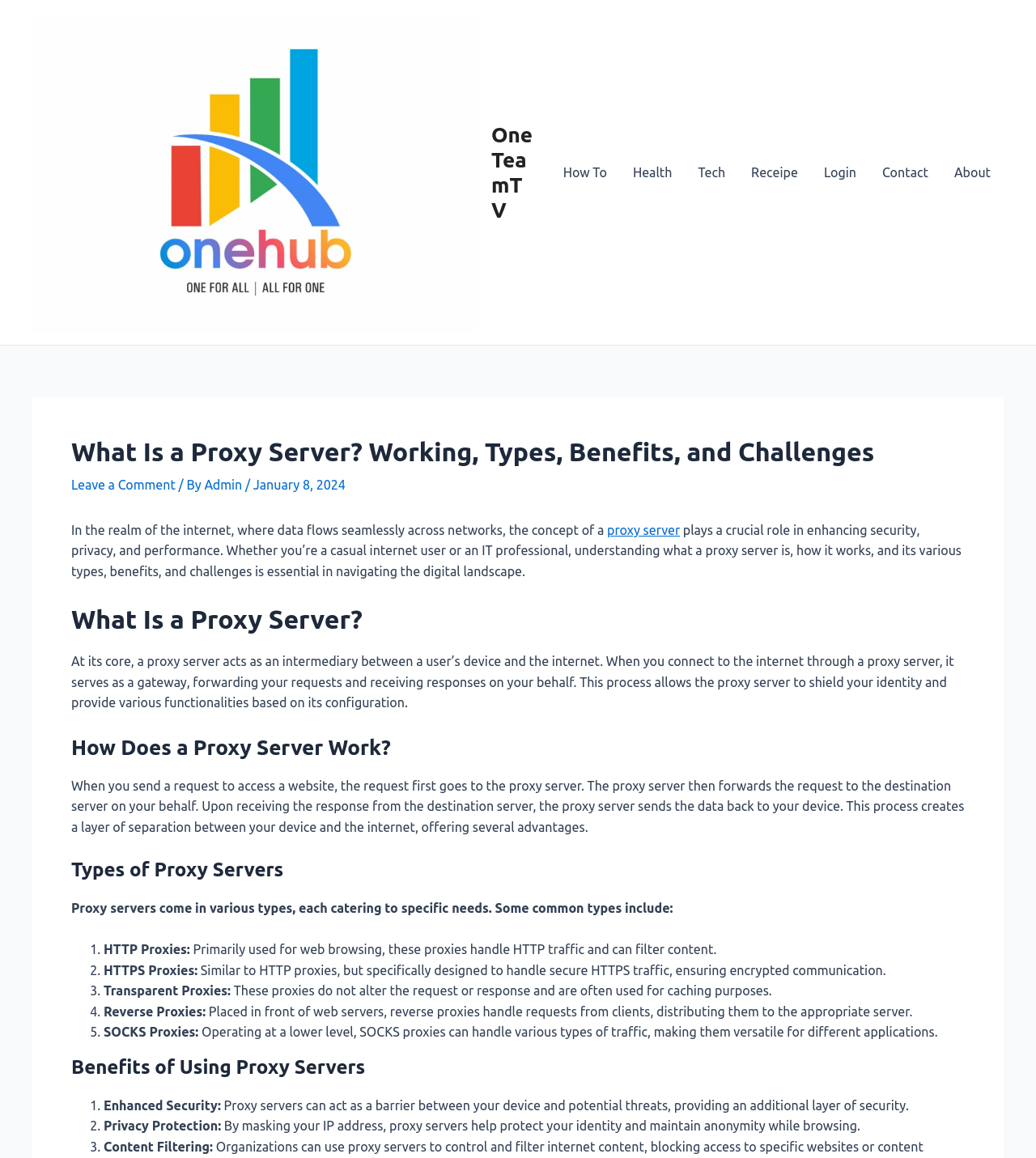Please determine the main heading text of this webpage.

What Is a Proxy Server? Working, Types, Benefits, and Challenges